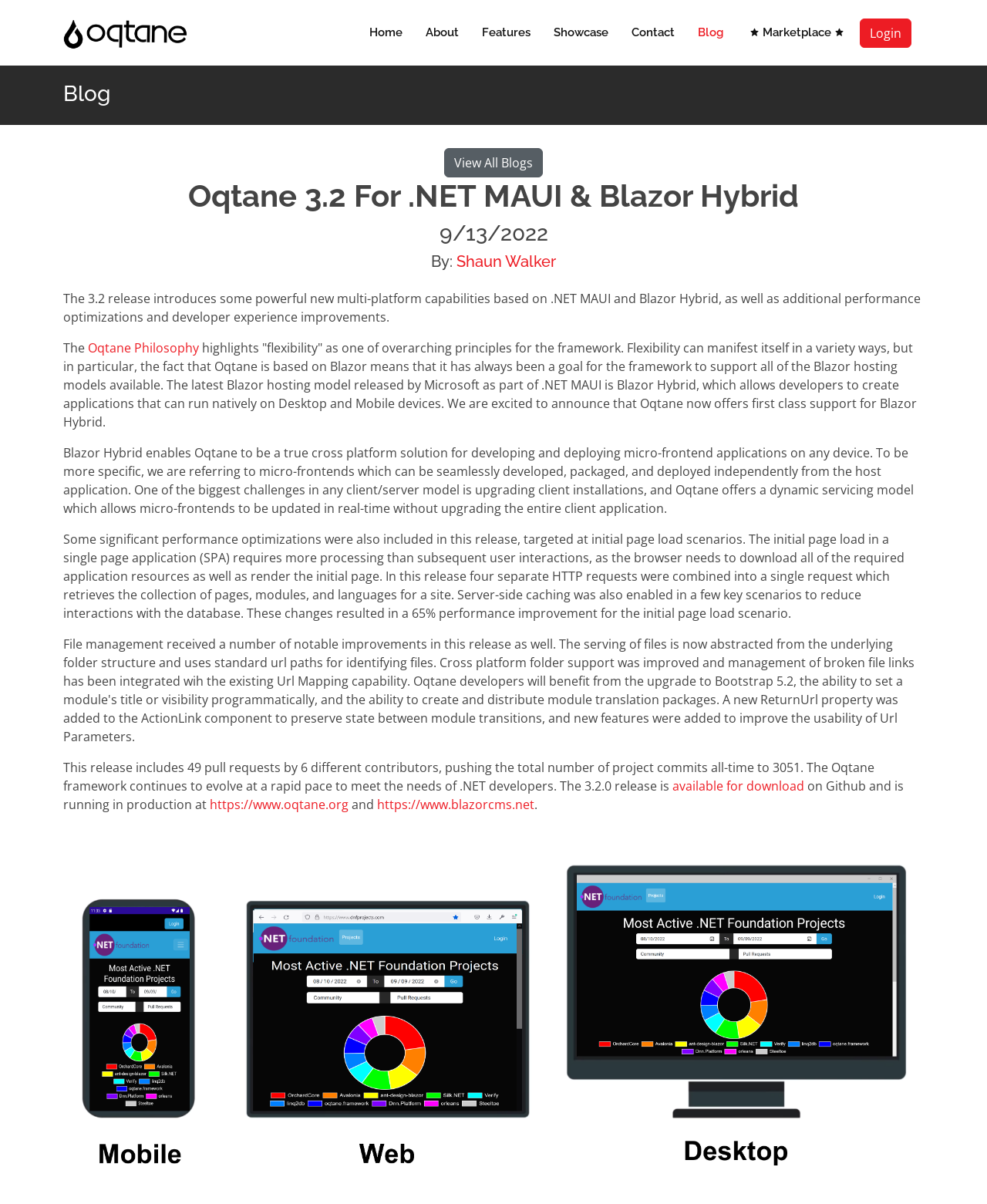Please determine the heading text of this webpage.

Oqtane 3.2 For .NET MAUI & Blazor Hybrid